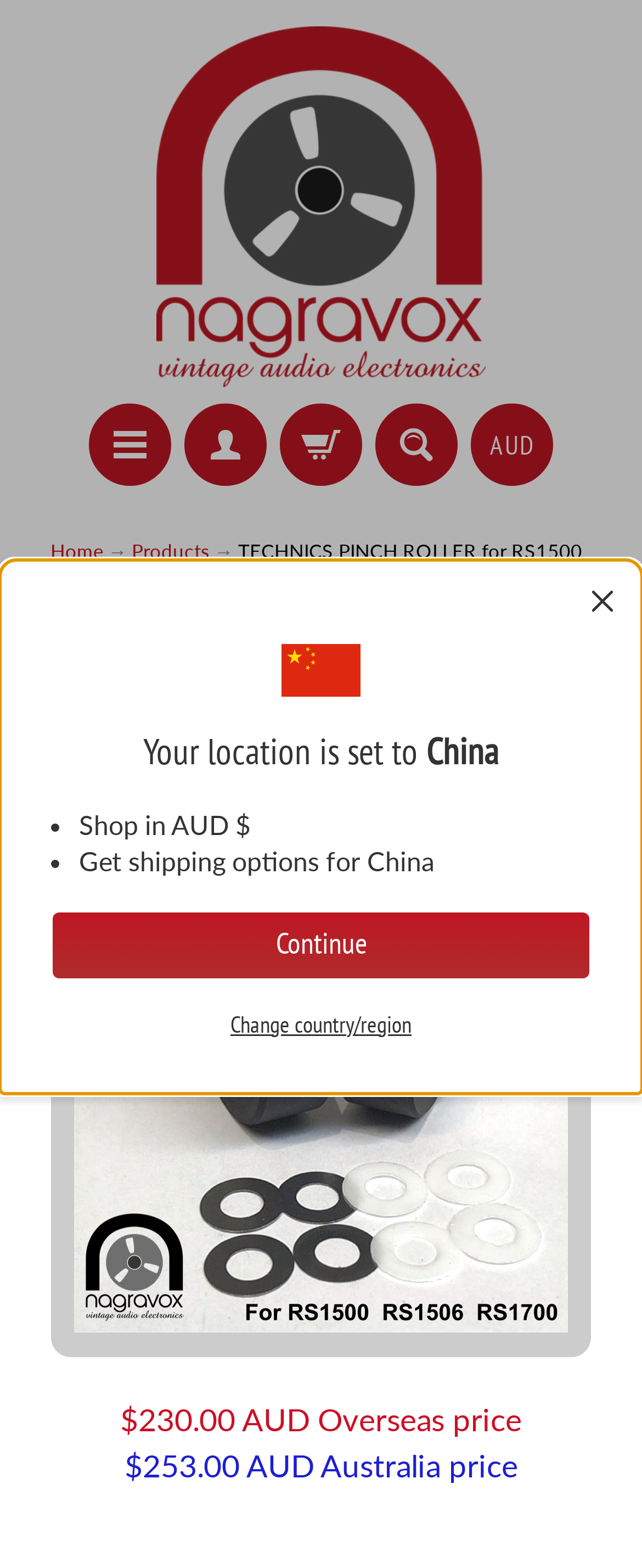Highlight the bounding box coordinates of the region I should click on to meet the following instruction: "Click Print".

None